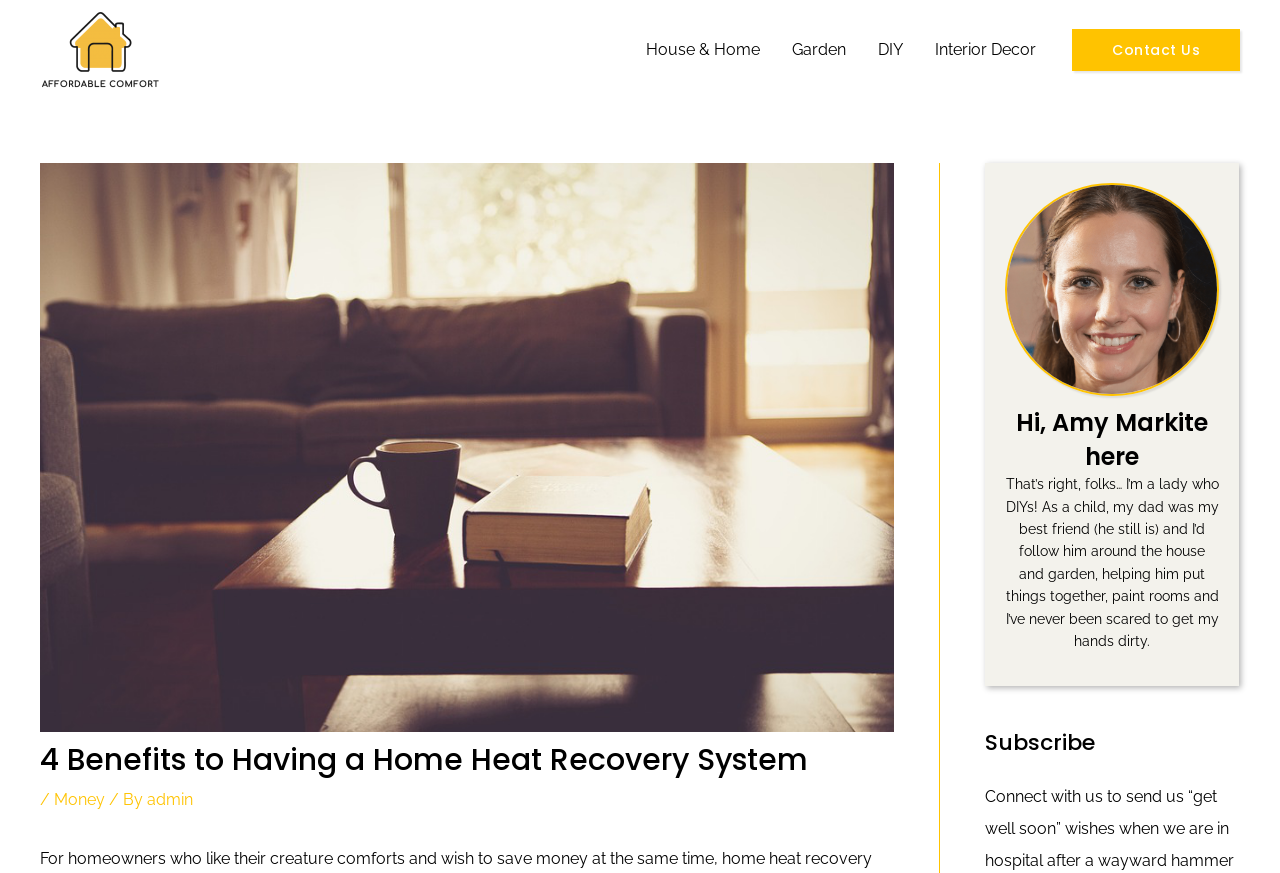What is the profession of the author's father?
Using the image as a reference, give a one-word or short phrase answer.

DIYer